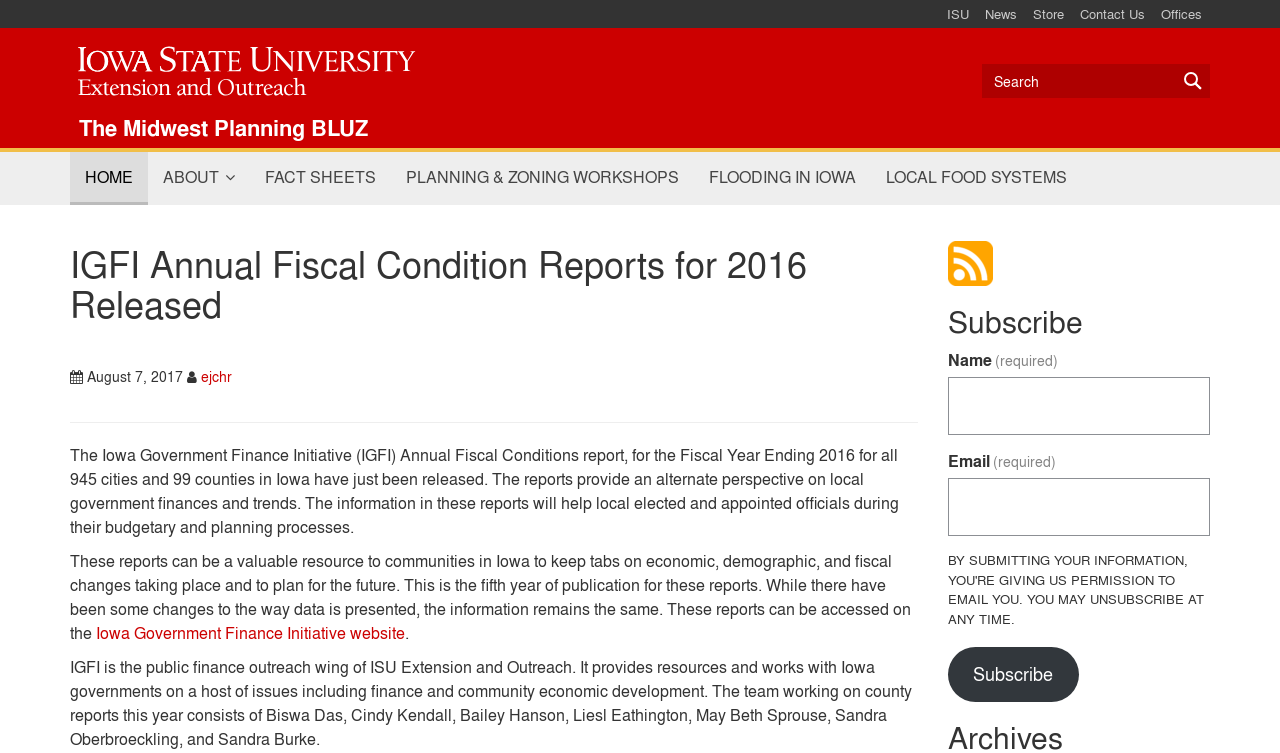Please determine the bounding box coordinates of the element's region to click for the following instruction: "Search for something".

[0.767, 0.085, 0.945, 0.13]